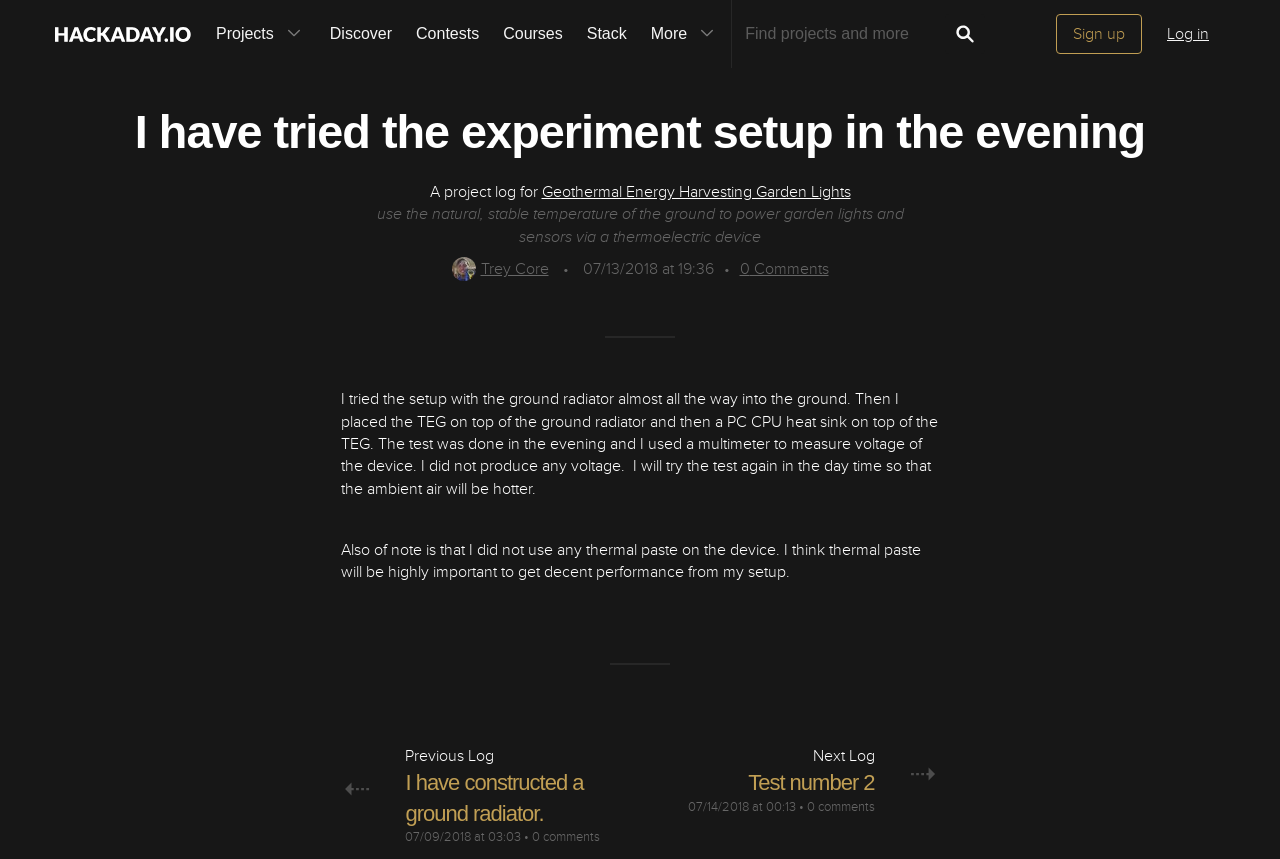Predict the bounding box coordinates for the UI element described as: "Trey Core". The coordinates should be four float numbers between 0 and 1, presented as [left, top, right, bottom].

[0.353, 0.302, 0.429, 0.325]